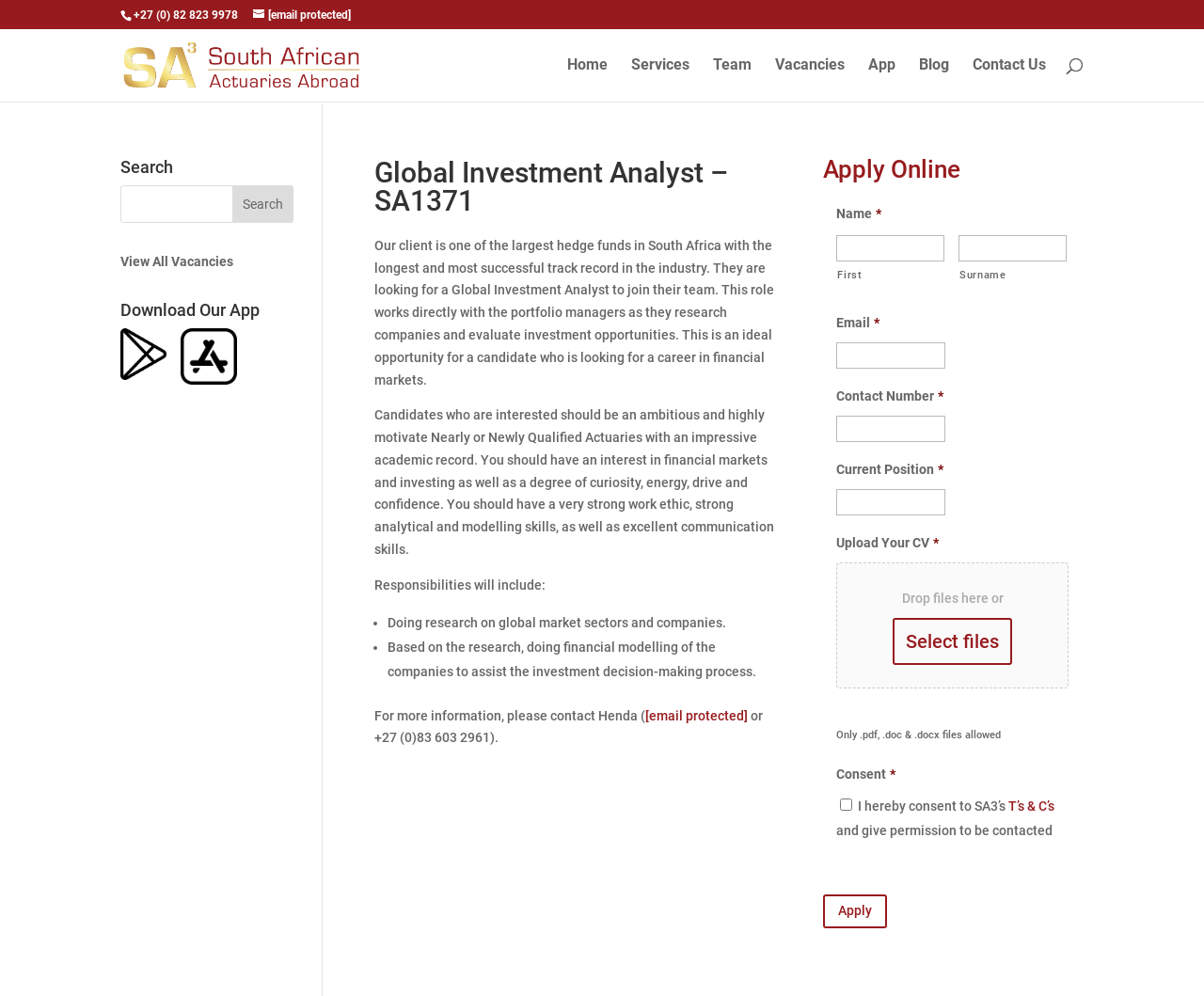Identify and provide the text content of the webpage's primary headline.

Global Investment Analyst – SA1371